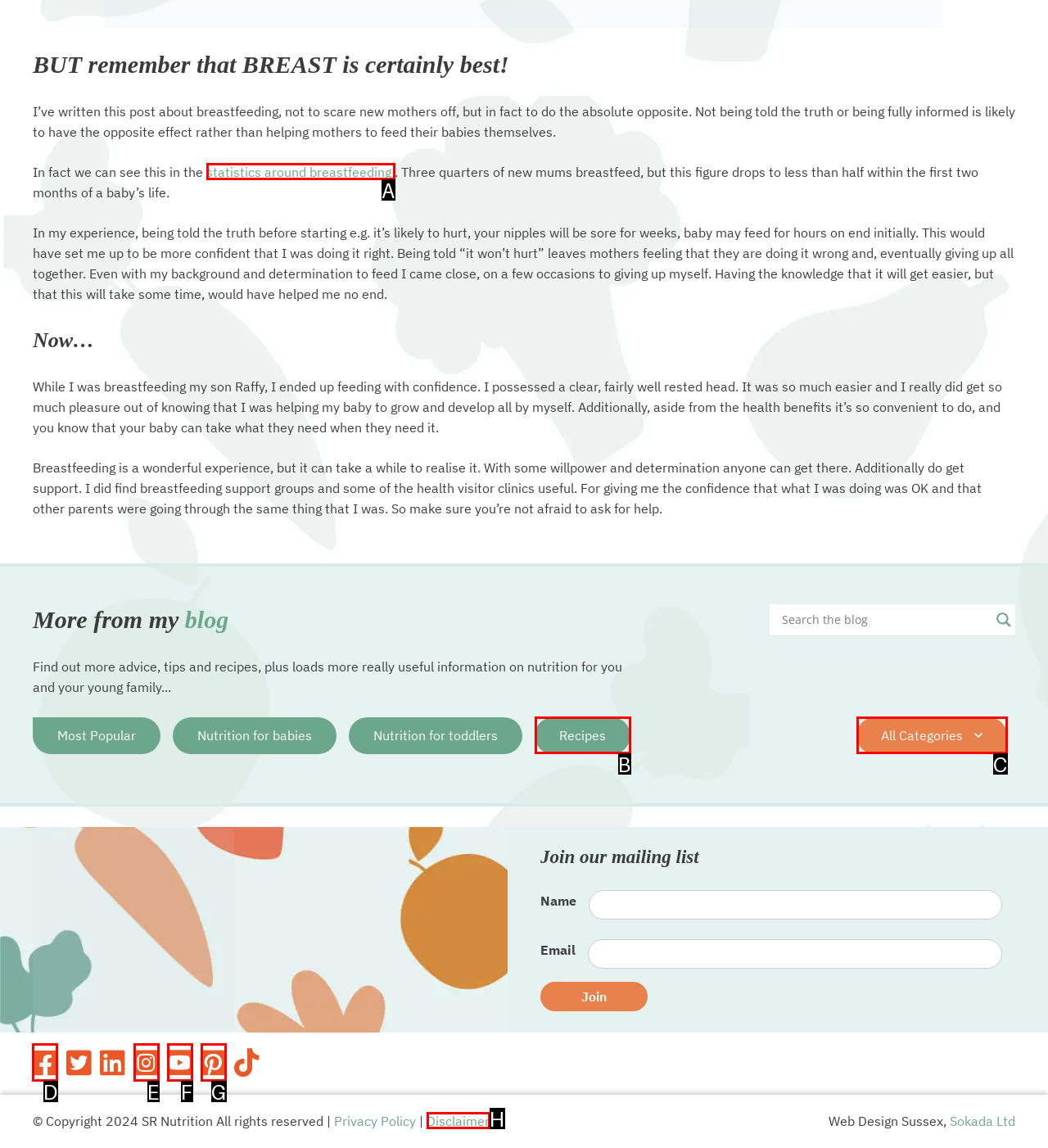Identify the HTML element you need to click to achieve the task: Visit the SR Nutrition Facebook page. Respond with the corresponding letter of the option.

D